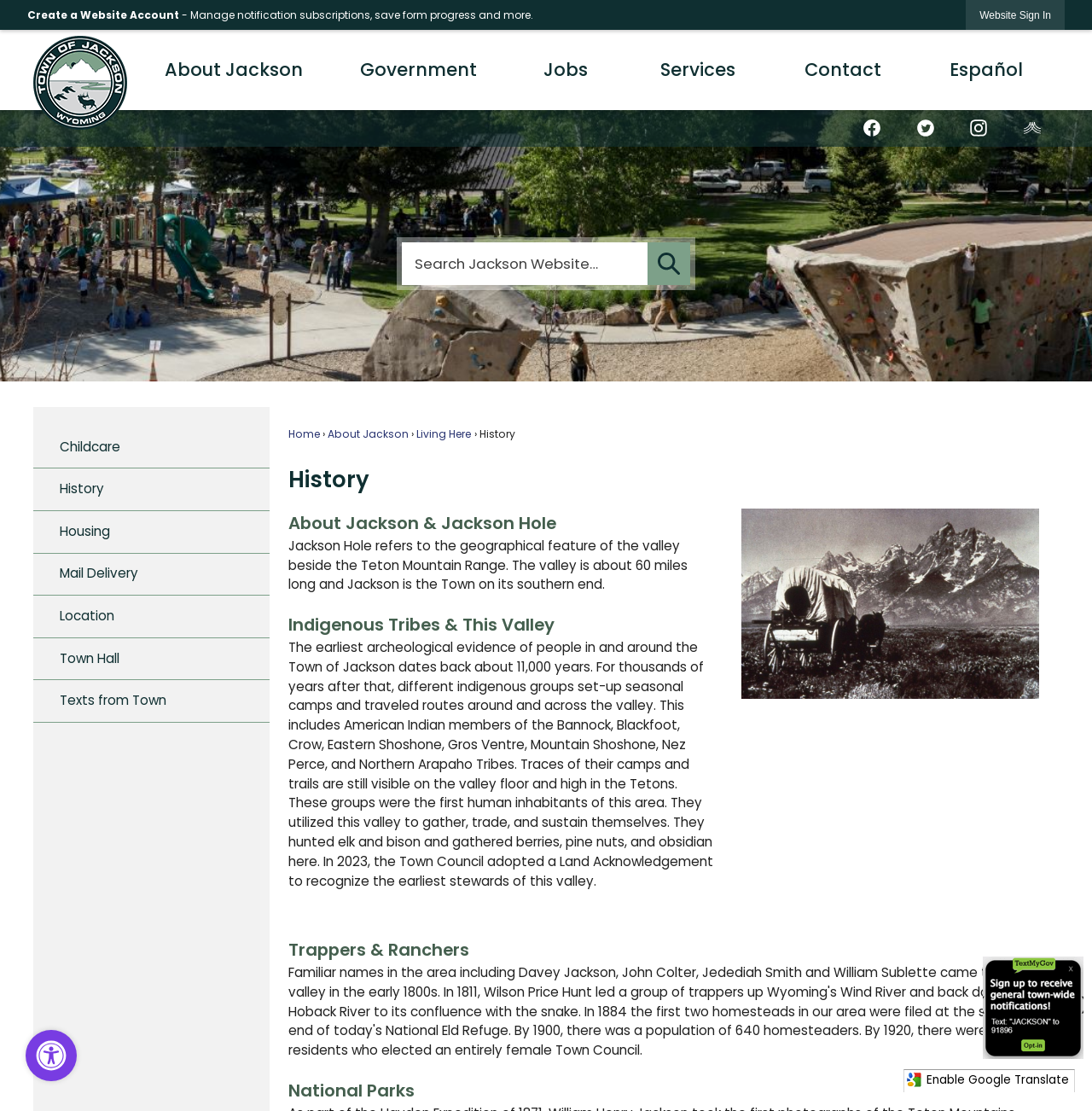Please determine the bounding box coordinates of the element to click in order to execute the following instruction: "Visit the Jackson home page". The coordinates should be four float numbers between 0 and 1, specified as [left, top, right, bottom].

[0.031, 0.032, 0.117, 0.116]